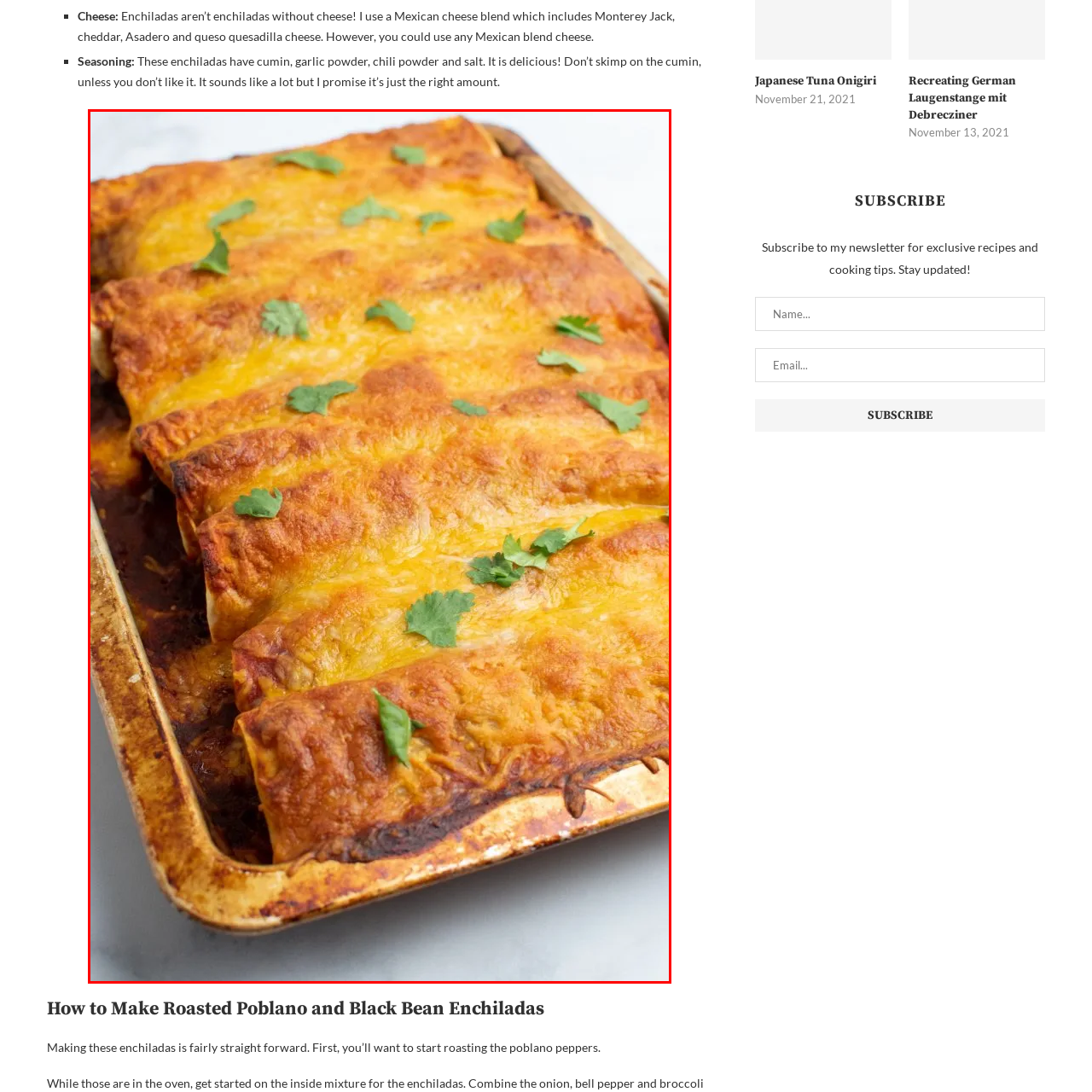What is the texture of the enchiladas' exterior?
Inspect the image portion within the red bounding box and deliver a detailed answer to the question.

The caption describes the enchiladas as having a golden-brown, crispy exterior, indicating a perfect bake, which suggests that the exterior is crunchy and golden in color.